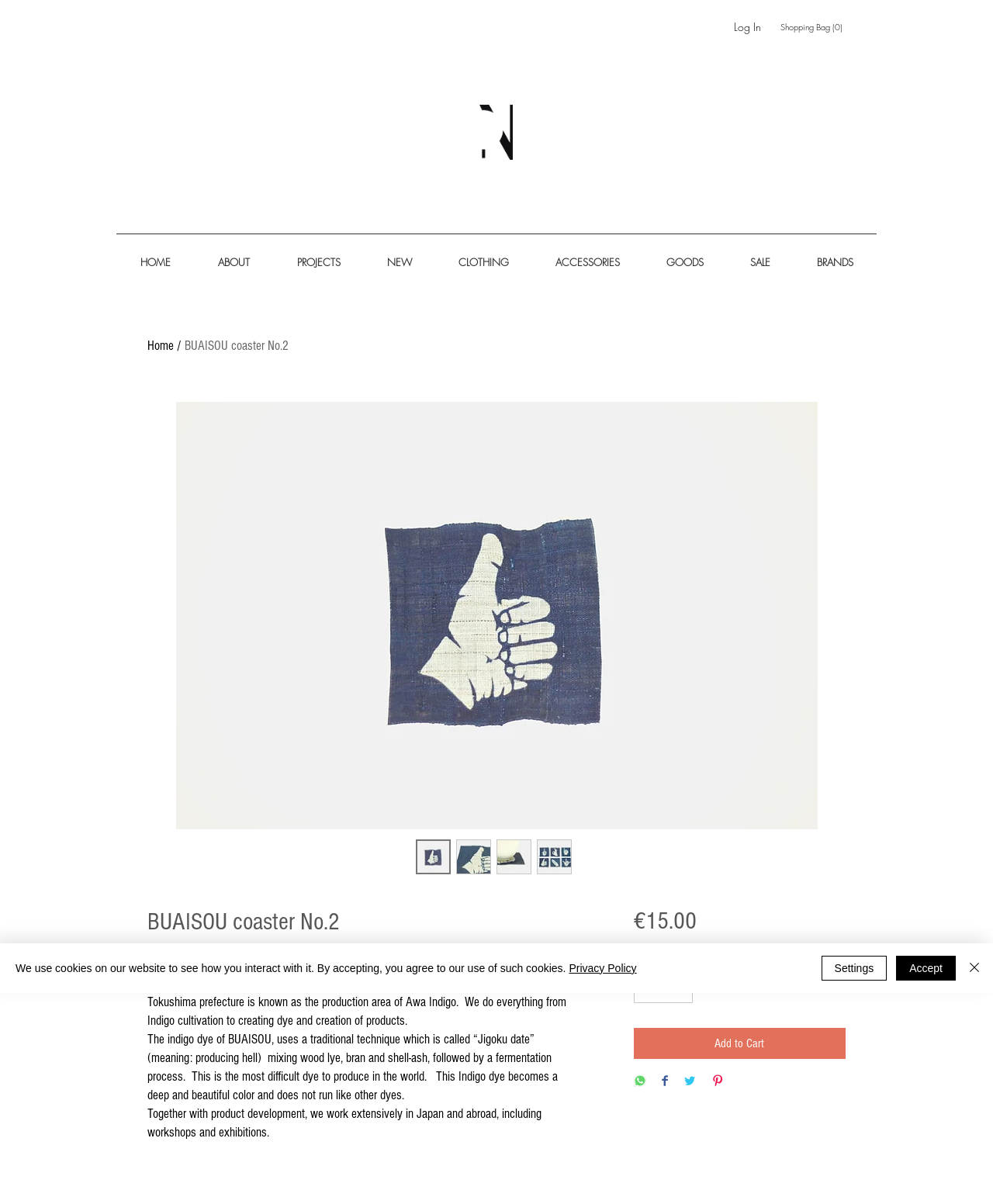What is the minimum quantity of the product that can be purchased?
Based on the visual information, provide a detailed and comprehensive answer.

The quantity spin button has a minimum value of 1, indicating that the minimum quantity of the product that can be purchased is 1.